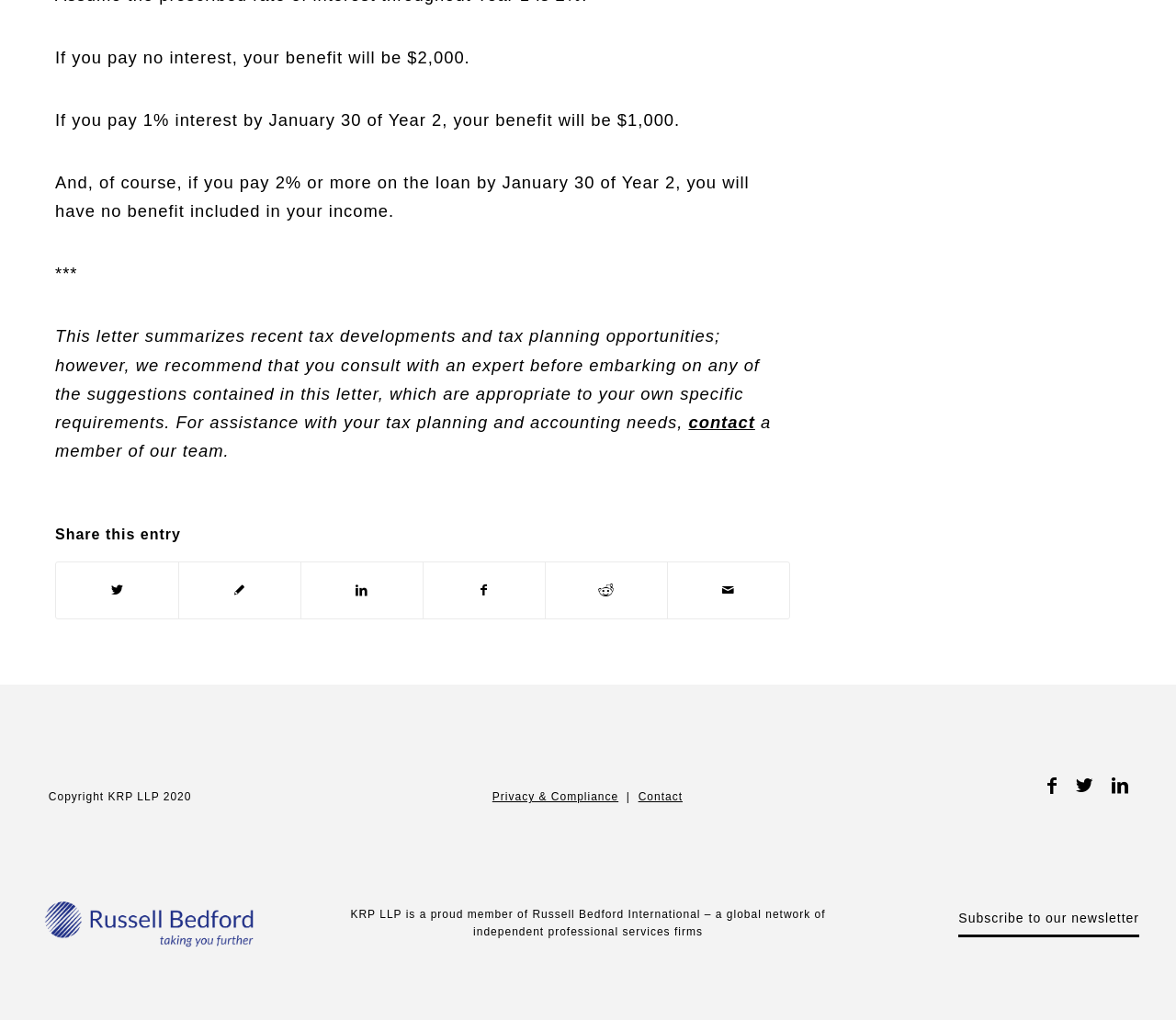Give a one-word or phrase response to the following question: What is the benefit if no interest is paid?

$2,000